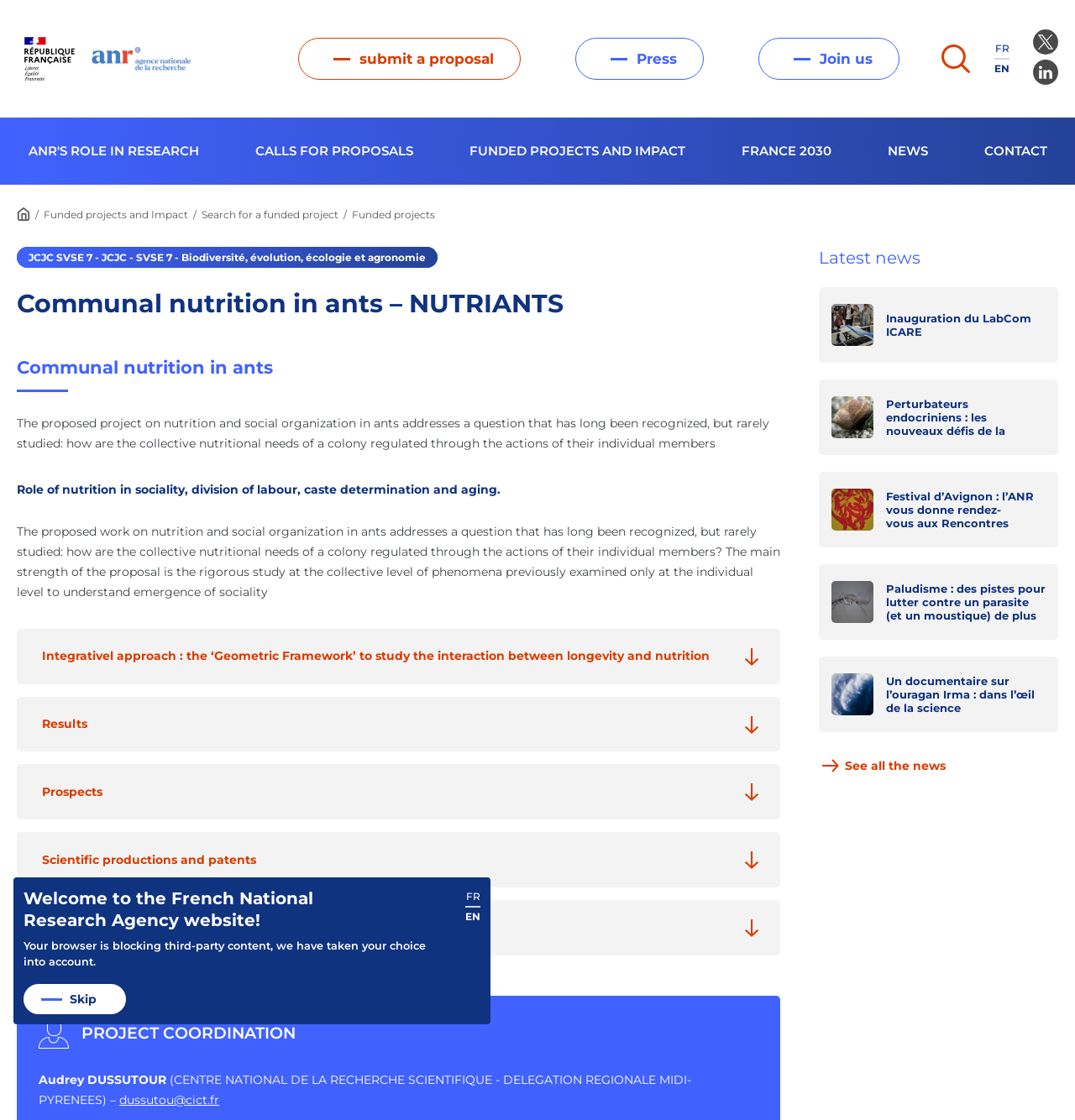What is the logo on the top left corner?
Please utilize the information in the image to give a detailed response to the question.

The logo on the top left corner is the logo of République Française, which is the French Republic. This can be inferred from the image element with the description 'logo République Française' at the top left corner of the webpage.